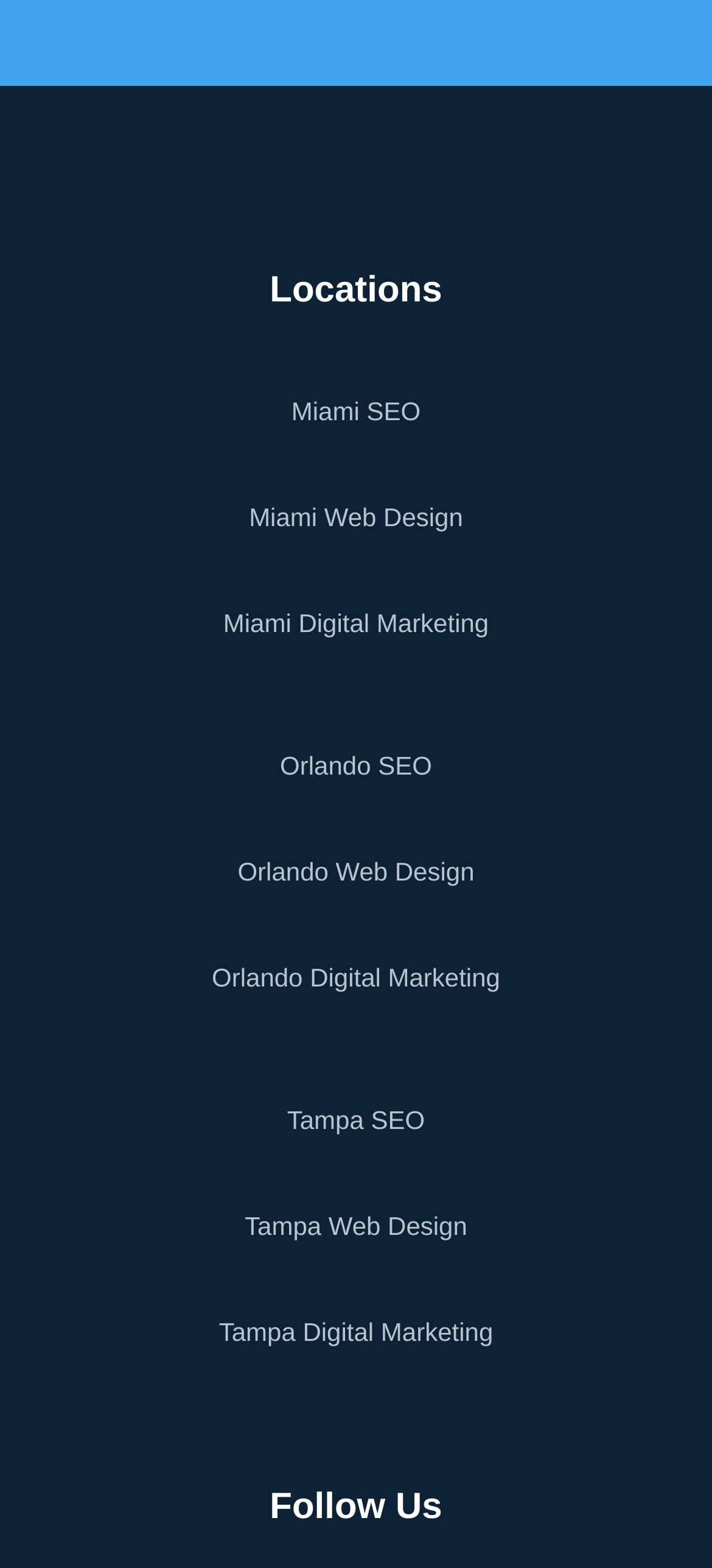Please determine the bounding box coordinates of the element to click on in order to accomplish the following task: "Visit Orlando Digital Marketing". Ensure the coordinates are four float numbers ranging from 0 to 1, i.e., [left, top, right, bottom].

[0.297, 0.615, 0.703, 0.633]